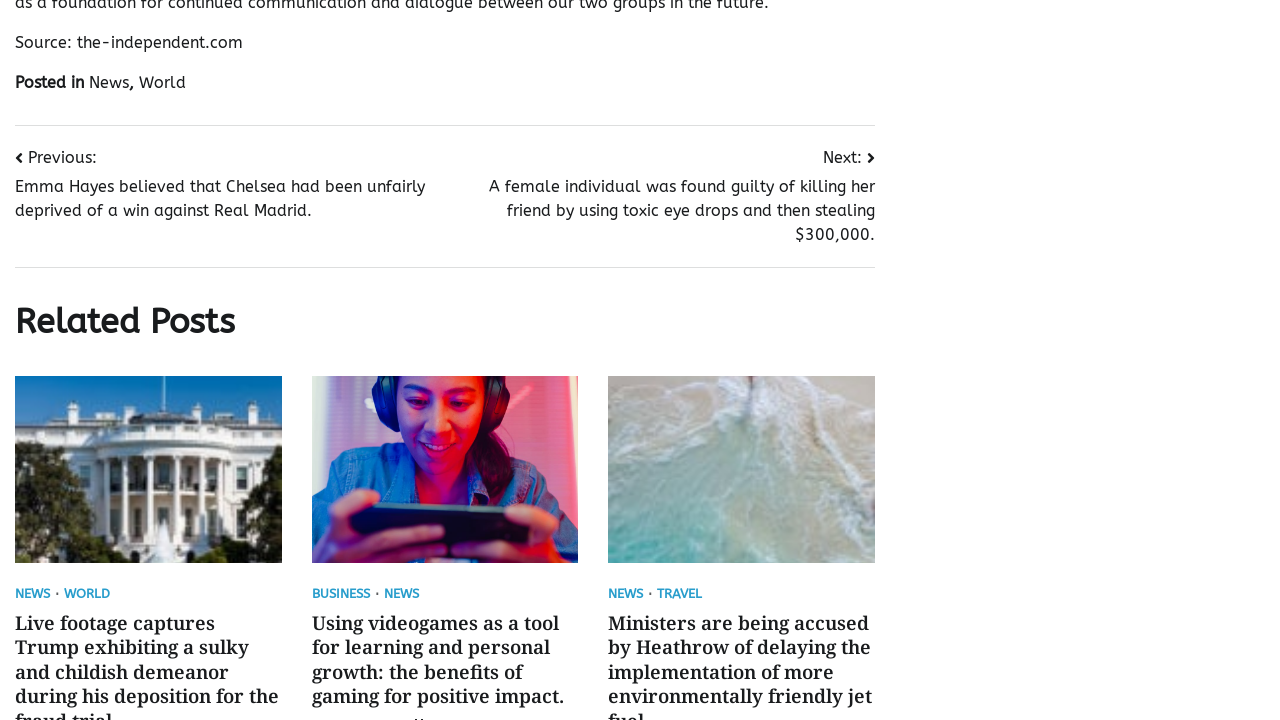Please identify the bounding box coordinates of where to click in order to follow the instruction: "Read 'Using videogames as a tool for learning and personal growth'".

[0.243, 0.847, 0.44, 0.985]